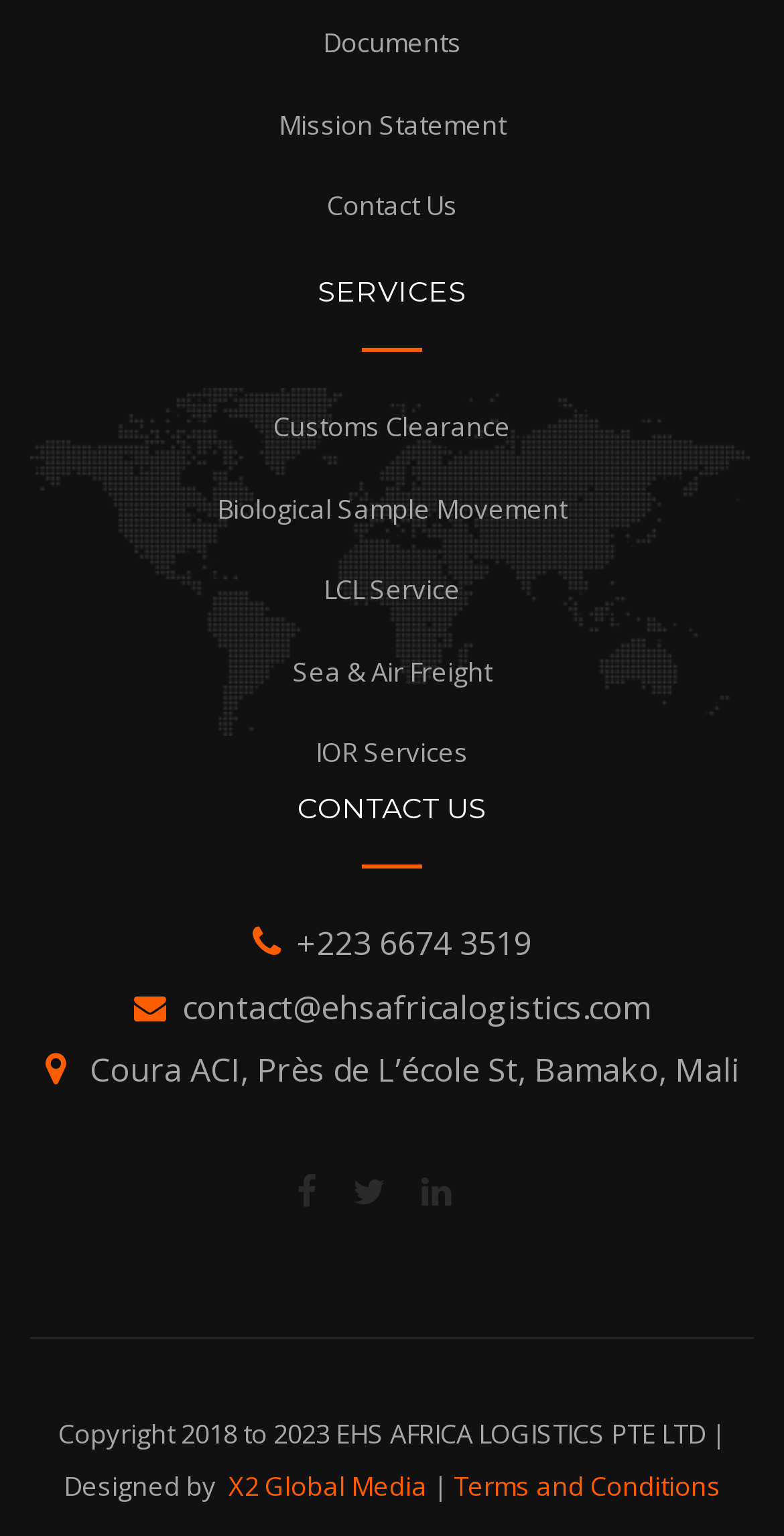Determine the bounding box coordinates of the section to be clicked to follow the instruction: "Explore The New Jerusalem Church link". The coordinates should be given as four float numbers between 0 and 1, formatted as [left, top, right, bottom].

None